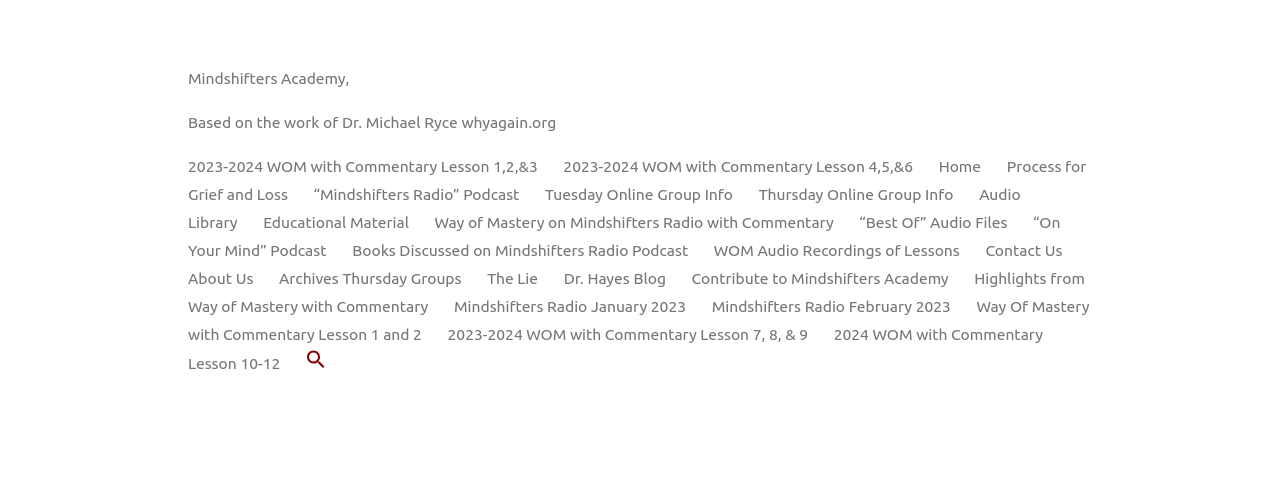How many links are there in the footer menu?
Look at the image and answer with only one word or phrase.

21